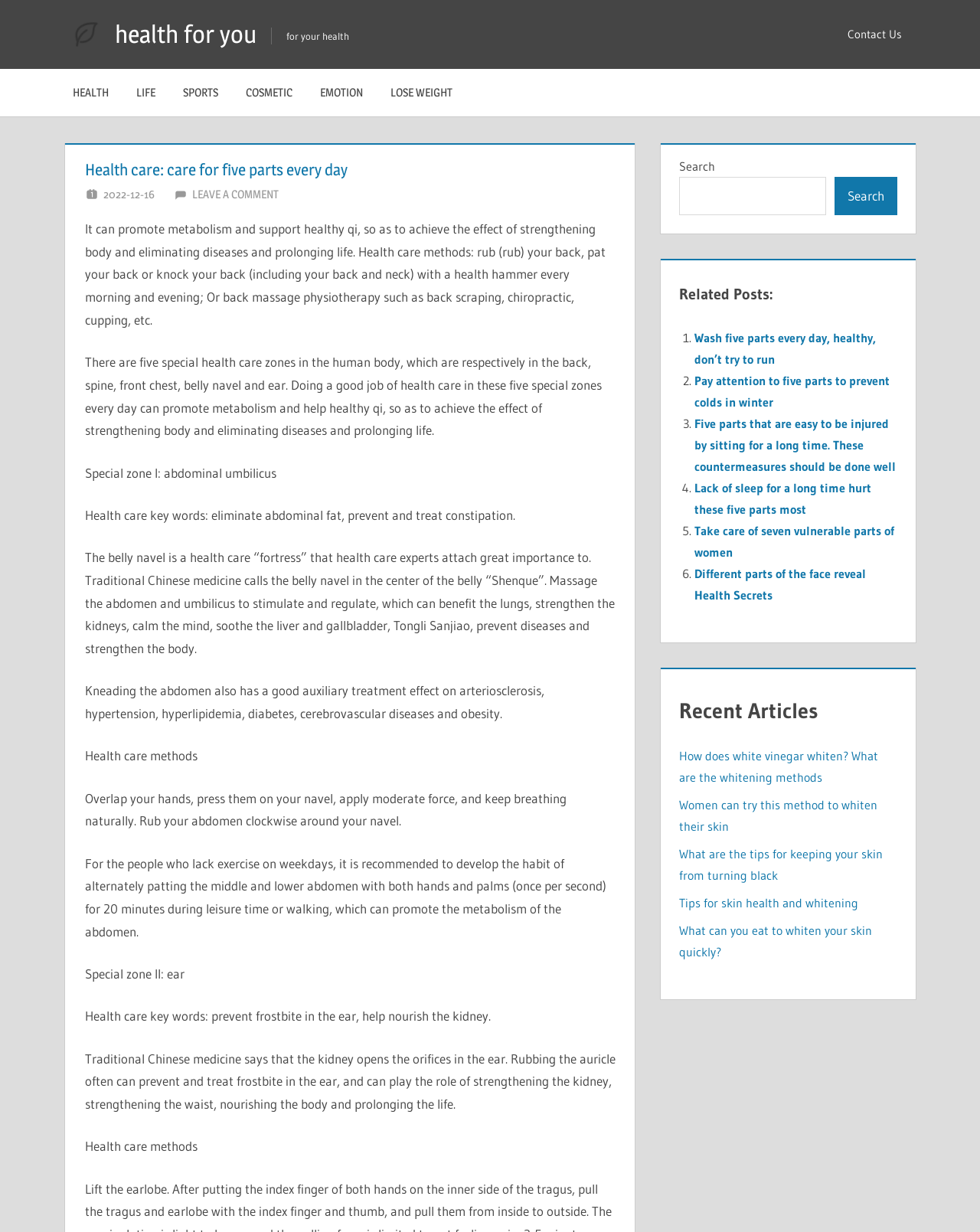Pinpoint the bounding box coordinates of the area that should be clicked to complete the following instruction: "Read the article about washing five parts every day". The coordinates must be given as four float numbers between 0 and 1, i.e., [left, top, right, bottom].

[0.709, 0.268, 0.894, 0.298]